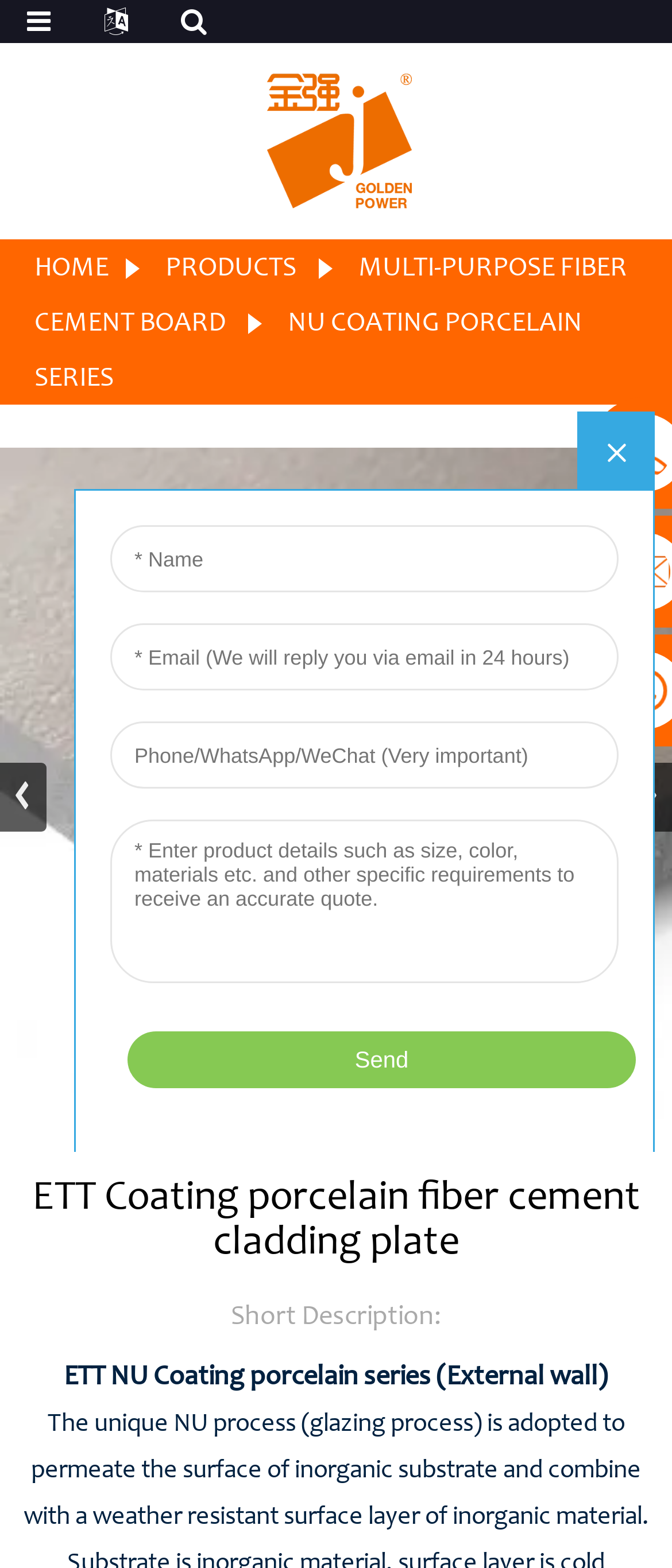Explain in detail what you observe on this webpage.

Here is the detailed description of the webpage:

The webpage is about ETT Coating porcelain fiber cement cladding plate, a product from China ETT Coating porcelain fiber cement cladding plate manufacturers and suppliers, Golden Power. 

At the top left of the page, there is a logo image with a link to the homepage. Next to the logo, there are several navigation links, including "HOME", "PRODUCTS", "MULTI-PURPOSE FIBER CEMENT BOARD", and "NU COATING PORCELAIN SERIES". 

Below the navigation links, there is a large image that takes up the full width of the page, showcasing the ETT Coating porcelain fiber cement cladding plate product. 

On the right side of the image, there are two buttons, "Next slide" and "Previous slide", which suggest that there are multiple images or slides related to the product. 

Further down the page, there is a heading that reads "ETT Coating porcelain fiber cement cladding plate", followed by a subheading "Short Description:". Below the subheading, there is a paragraph of text that describes the product, specifically the ETT NU Coating porcelain series for external walls. 

Additionally, there is an iframe element on the page, which may contain additional content or functionality related to the product.